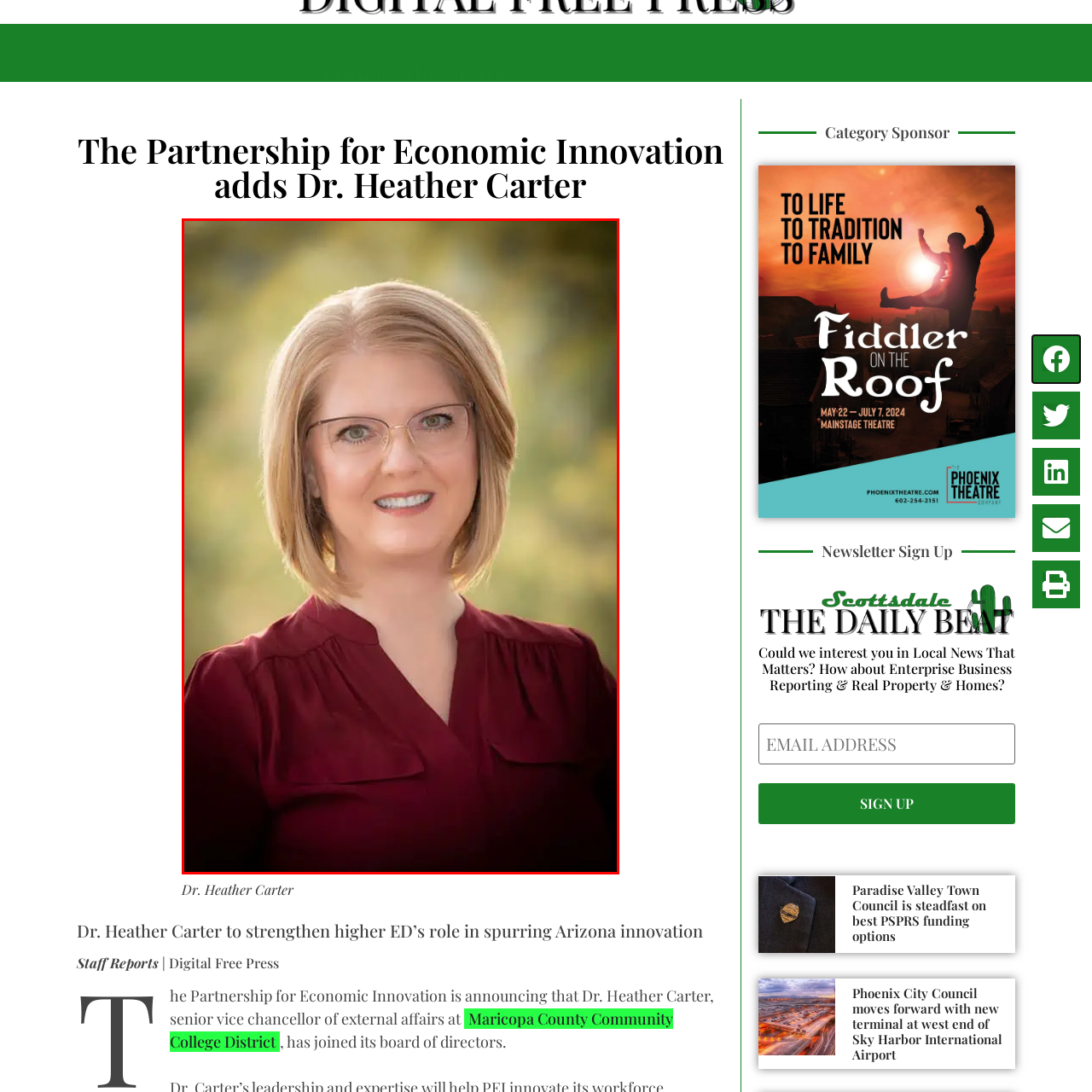What is Dr. Heather Carter wearing? Observe the image within the red bounding box and give a one-word or short-phrase answer.

Glasses and burgundy top